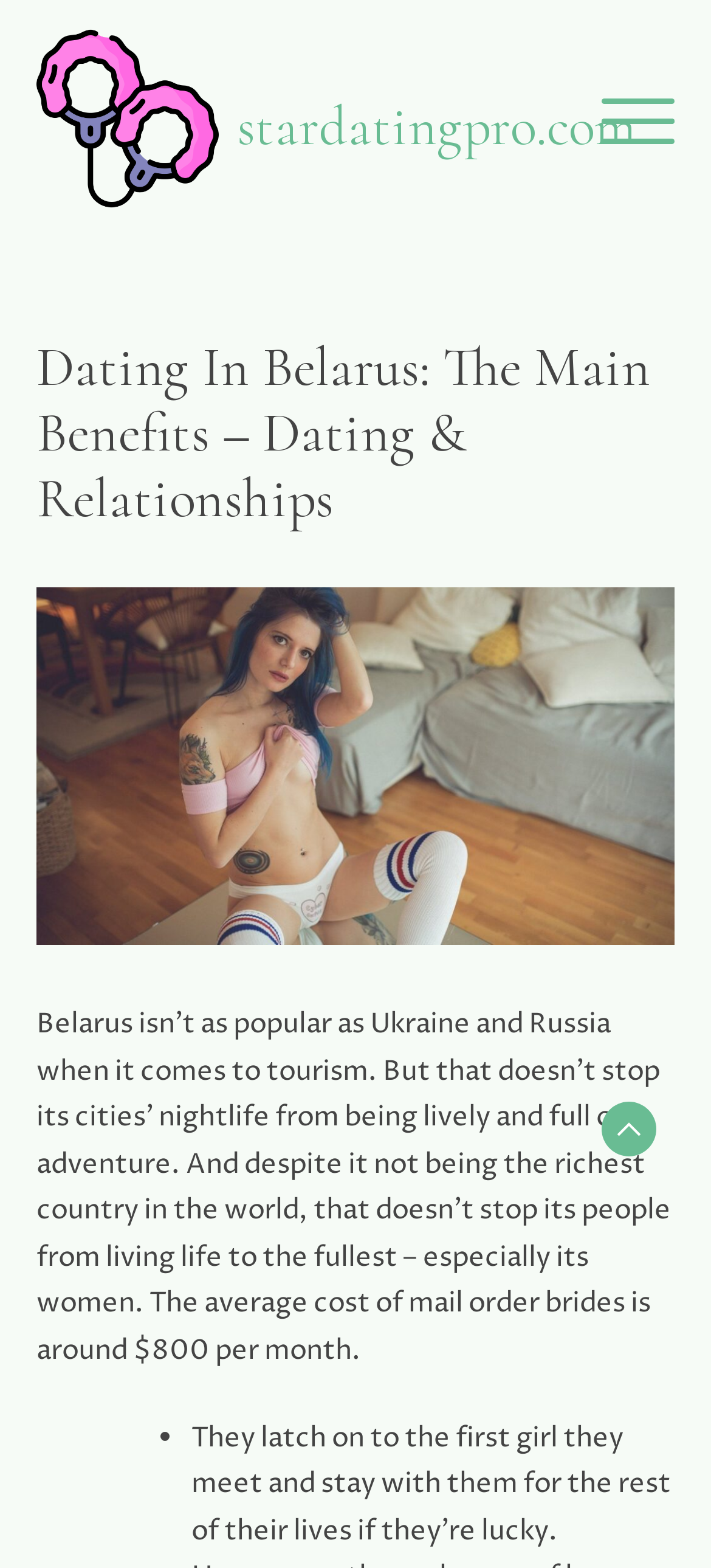Given the element description "parent_node: Skip to content", identify the bounding box of the corresponding UI element.

[0.846, 0.703, 0.923, 0.737]